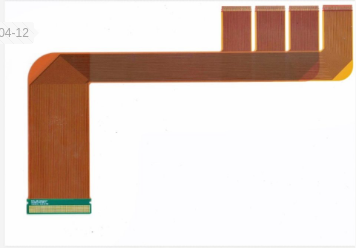With reference to the image, please provide a detailed answer to the following question: What is the purpose of the connector at the base?

The base of the board is prominently shown with a connector, suggesting its application in various electronic devices, which implies that the connector is used to connect the FPCB to other components in the device.